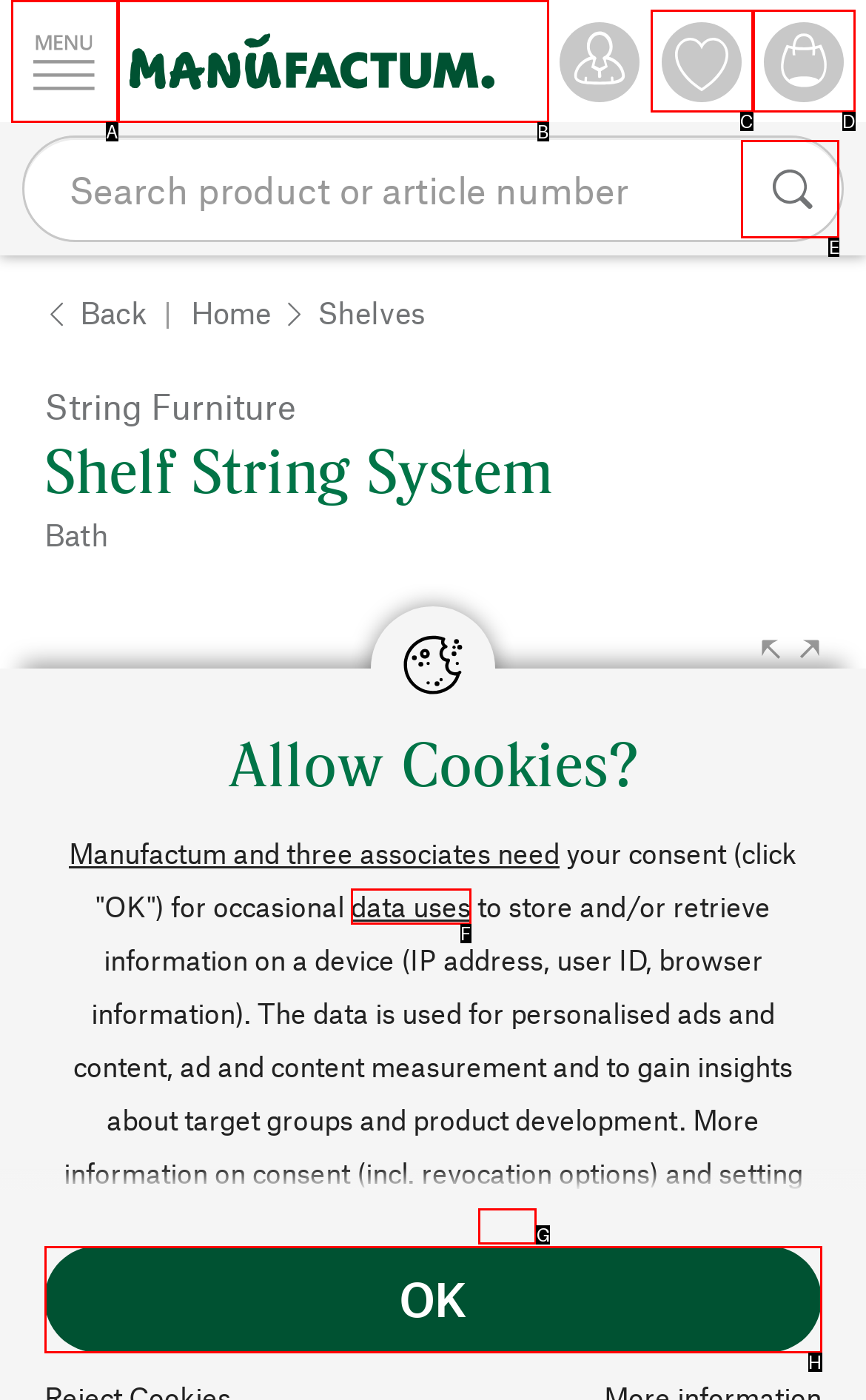Find the HTML element to click in order to complete this task: Click the search button
Answer with the letter of the correct option.

E